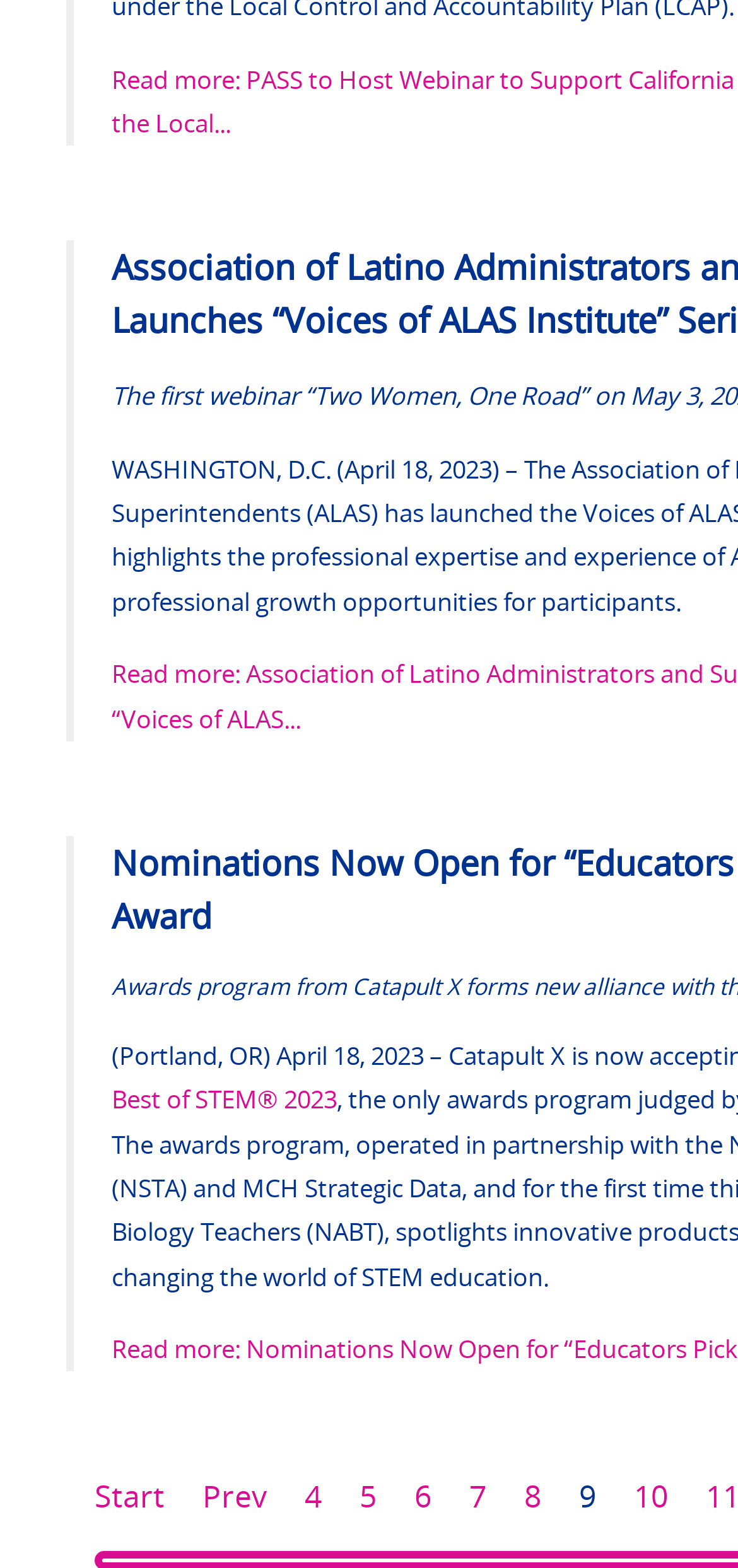Identify the bounding box coordinates for the element you need to click to achieve the following task: "go to page 6". The coordinates must be four float values ranging from 0 to 1, formatted as [left, top, right, bottom].

[0.562, 0.941, 0.585, 0.968]